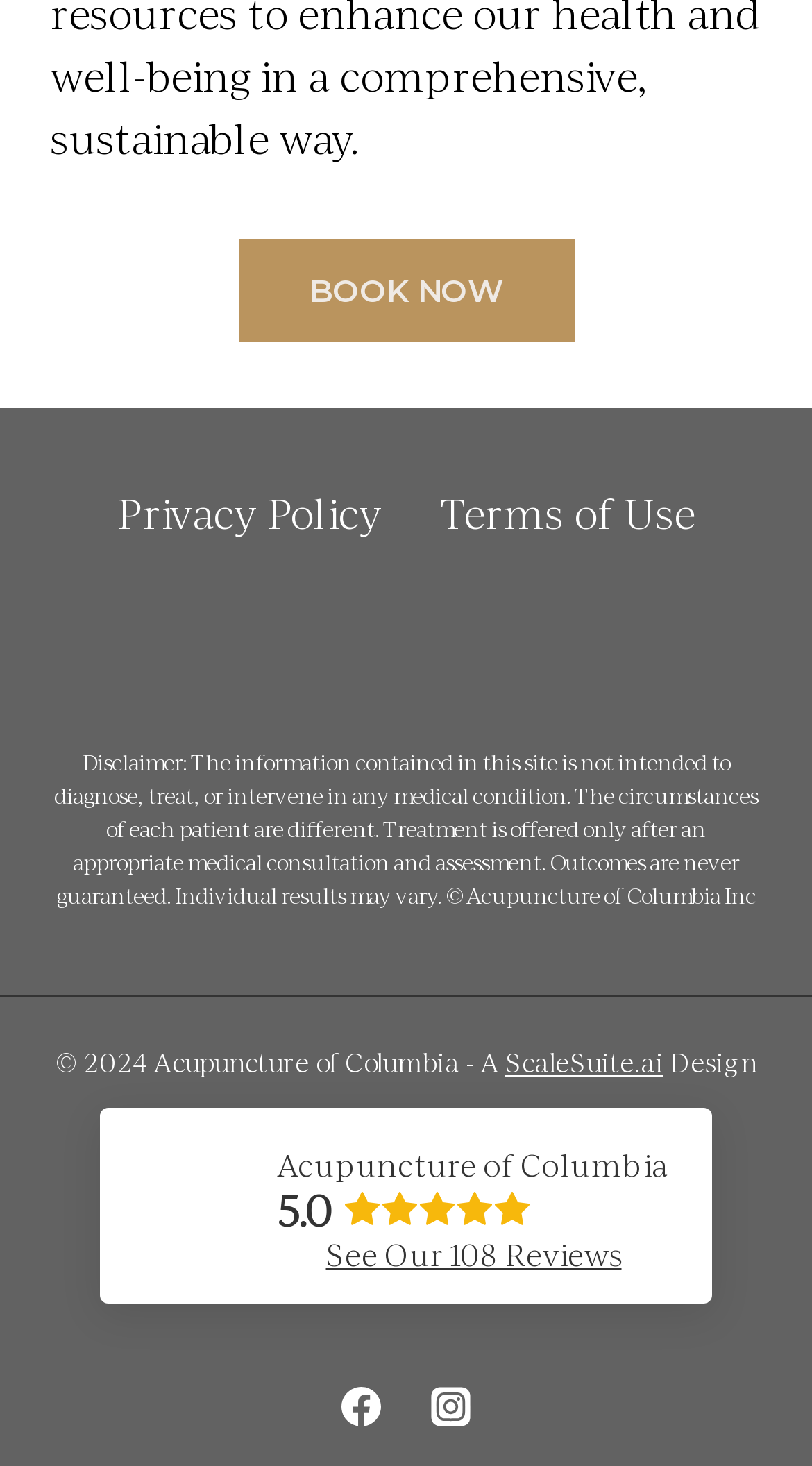What is the disclaimer text about?
Please describe in detail the information shown in the image to answer the question.

I found a long text element with a disclaimer message. The text mentions medical conditions, diagnosis, treatment, and outcomes, so it's likely related to medical conditions.